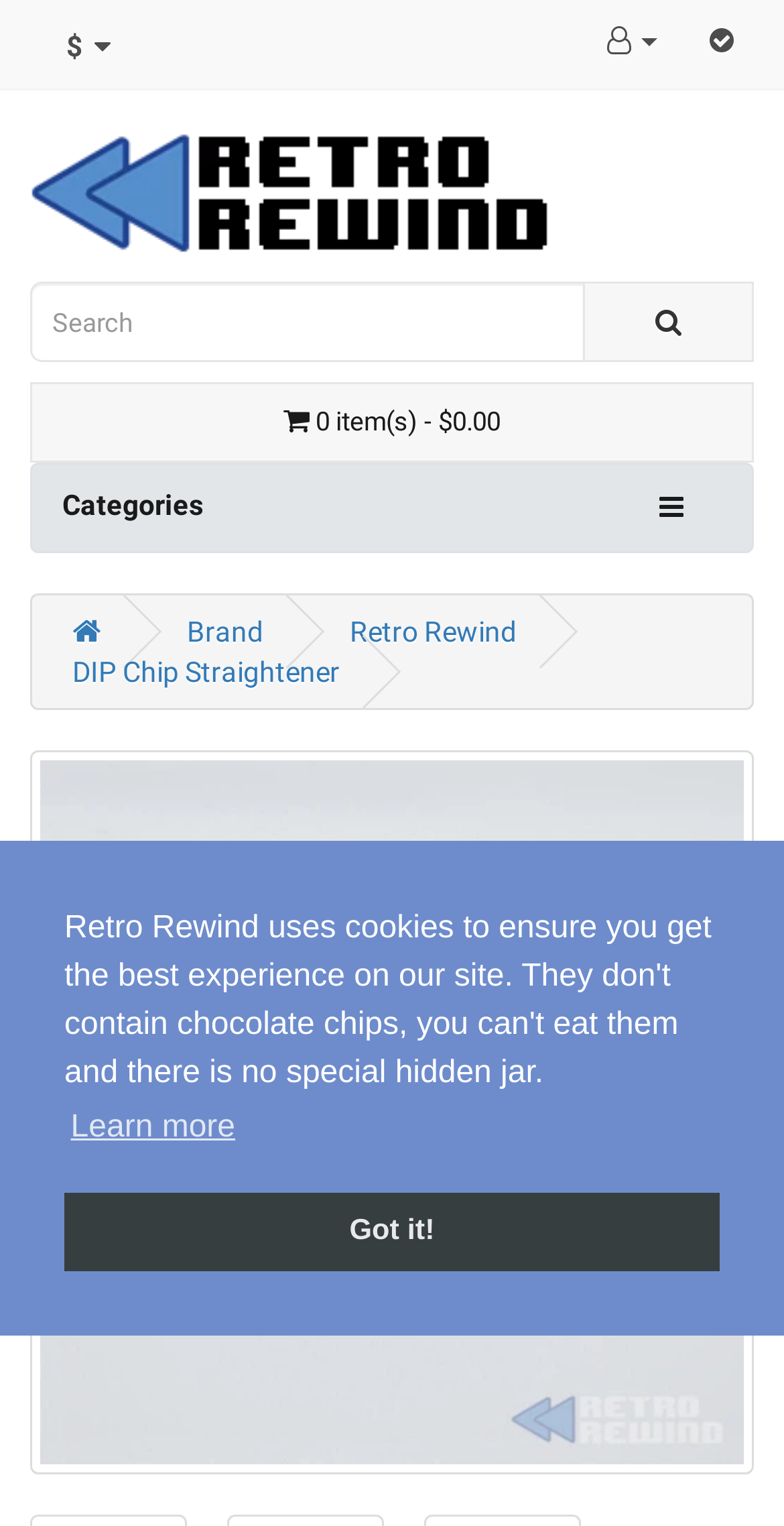Give the bounding box coordinates for this UI element: "DIP Chip Straightener". The coordinates should be four float numbers between 0 and 1, arranged as [left, top, right, bottom].

[0.092, 0.43, 0.433, 0.451]